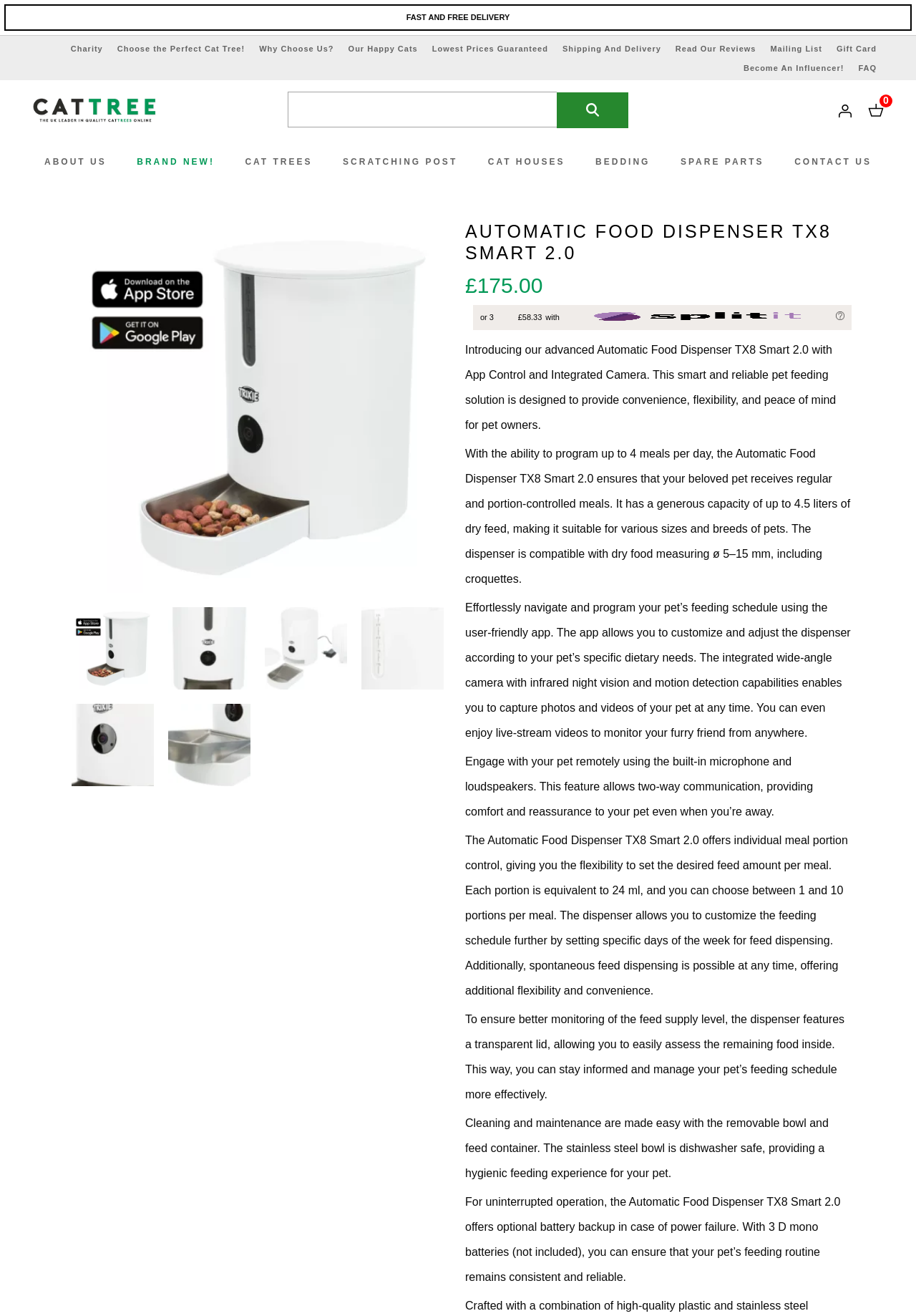Determine the bounding box coordinates of the region I should click to achieve the following instruction: "Learn about the charity". Ensure the bounding box coordinates are four float numbers between 0 and 1, i.e., [left, top, right, bottom].

[0.077, 0.034, 0.112, 0.04]